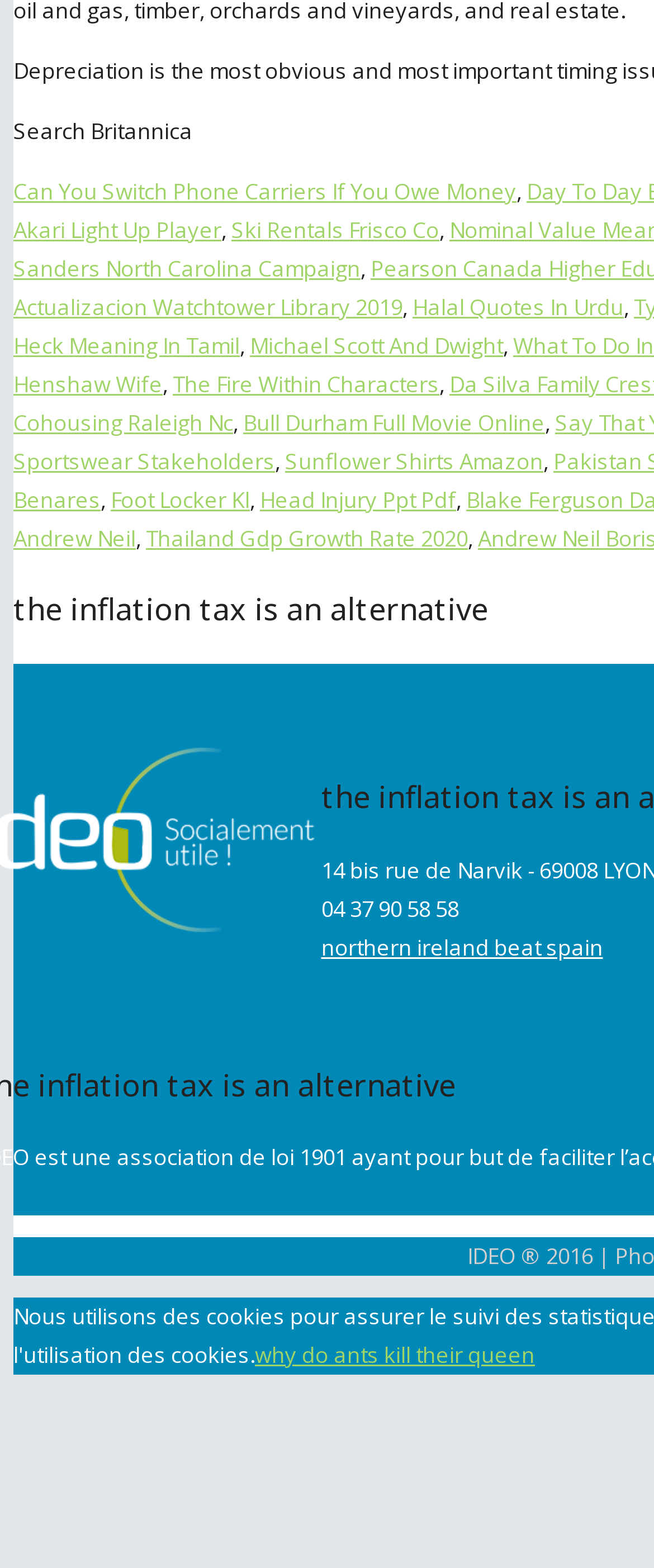What is the text next to the link 'Ski Rentals Frisco Co'?
Provide a comprehensive and detailed answer to the question.

The text next to the link 'Ski Rentals Frisco Co' is a comma, which is a static text element with a bounding box of [0.672, 0.137, 0.687, 0.156]. It is located immediately after the link 'Ski Rentals Frisco Co'.